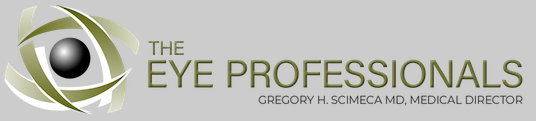Explain all the elements you observe in the image.

The image showcases the logo of "The Eye Professionals," featuring a stylized graphic representing an eye that combines elegant curves and a central black sphere. The logo is accompanied by the text "Gregory H. Scimeca MD, Medical Director," indicating the leadership of Dr. Scimeca. The design uses a color palette that includes subtle greens and grays, conveying a professional and modern aesthetic appropriate for an eye care practice. This branding reflects the organization's commitment to providing expert eye care services and expertise in the field.